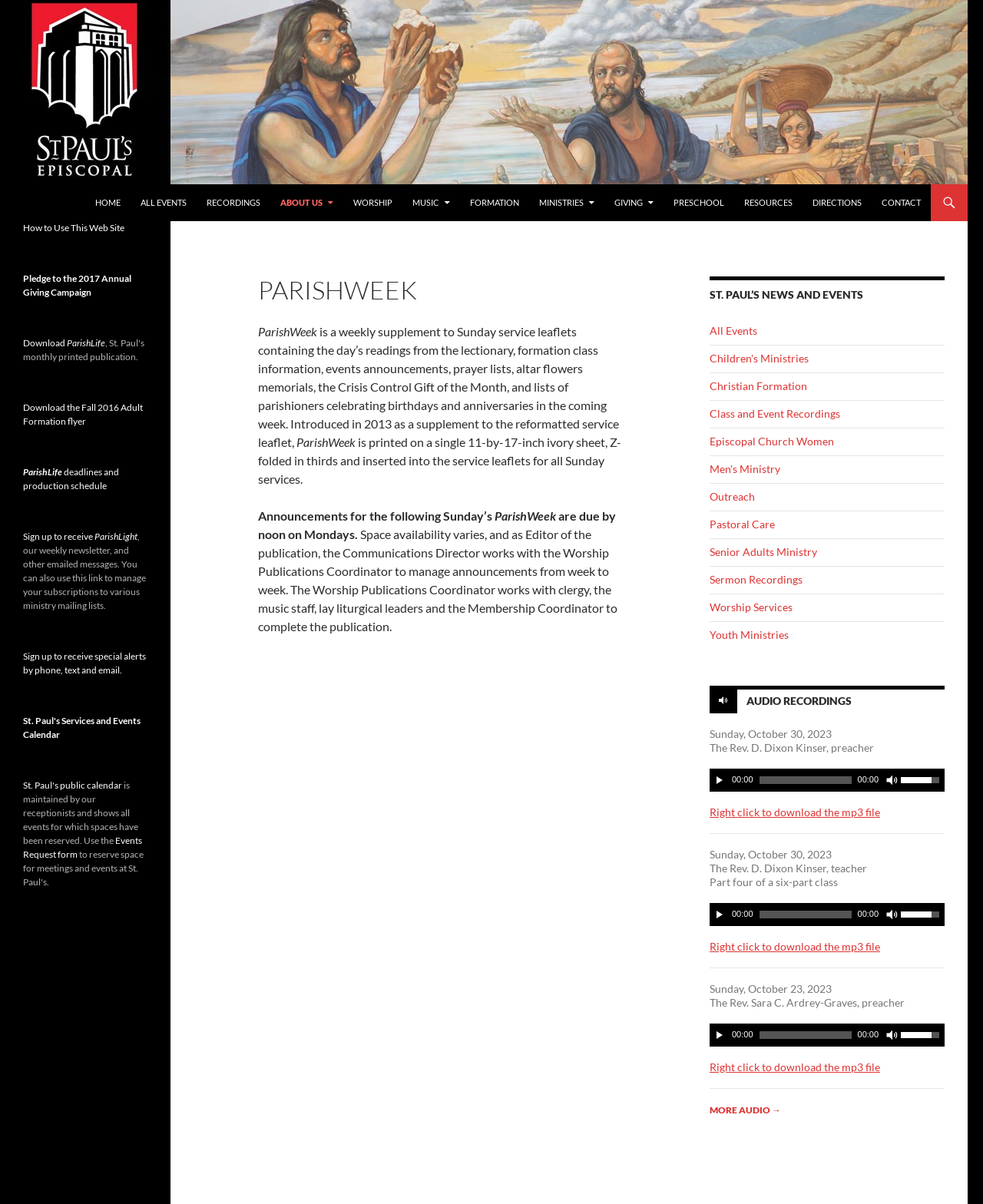Generate a detailed explanation of the webpage's features and information.

The webpage is titled "ParishWeek | St. Paul's Episcopal Church" and has a prominent image of the church's logo at the top left corner. Below the logo, there is a heading with the same title. 

To the right of the logo, there is a search bar and a "SKIP TO CONTENT" link. Below these elements, there is a navigation menu with links to various sections of the website, including "HOME", "ALL EVENTS", "RECORDINGS", "ABOUT US", and others.

The main content of the webpage is divided into two sections. The left section has a heading "PARISHWEEK" and provides a description of what ParishWeek is, including its purpose, content, and publication process.

The right section has a heading "ST. PAUL'S NEWS AND EVENTS" and lists various events and recordings, including links to "All Events", "Children's Ministries", "Christian Formation", and others. Below these links, there are three articles, each with a heading, a description, and an audio player. The audio players have play, mute, and volume controls, as well as a timer and a slider to adjust the playback time. Each article also has a link to download the audio file.

Overall, the webpage provides information about ParishWeek and offers access to various events, recordings, and resources related to St. Paul's Episcopal Church.